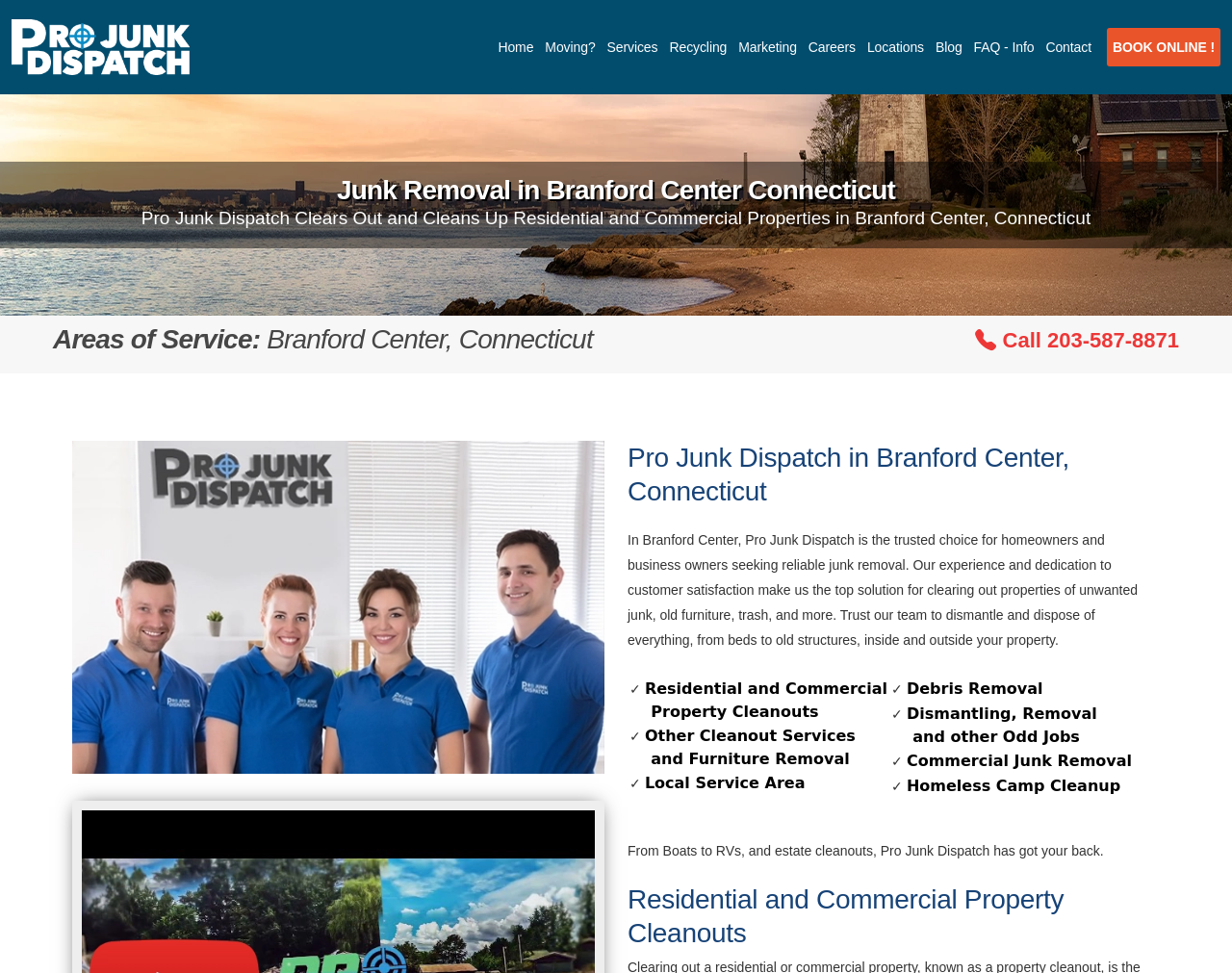What is the main service offered by the company?
Please describe in detail the information shown in the image to answer the question.

I inferred that the main service offered by the company is junk removal by looking at the heading 'Junk Removal in Branford Center Connecticut' and the static text 'Pro Junk Dispatch Clears Out and Cleans Up Residential and Commercial Properties in Branford Center, Connecticut', which both mention junk removal.